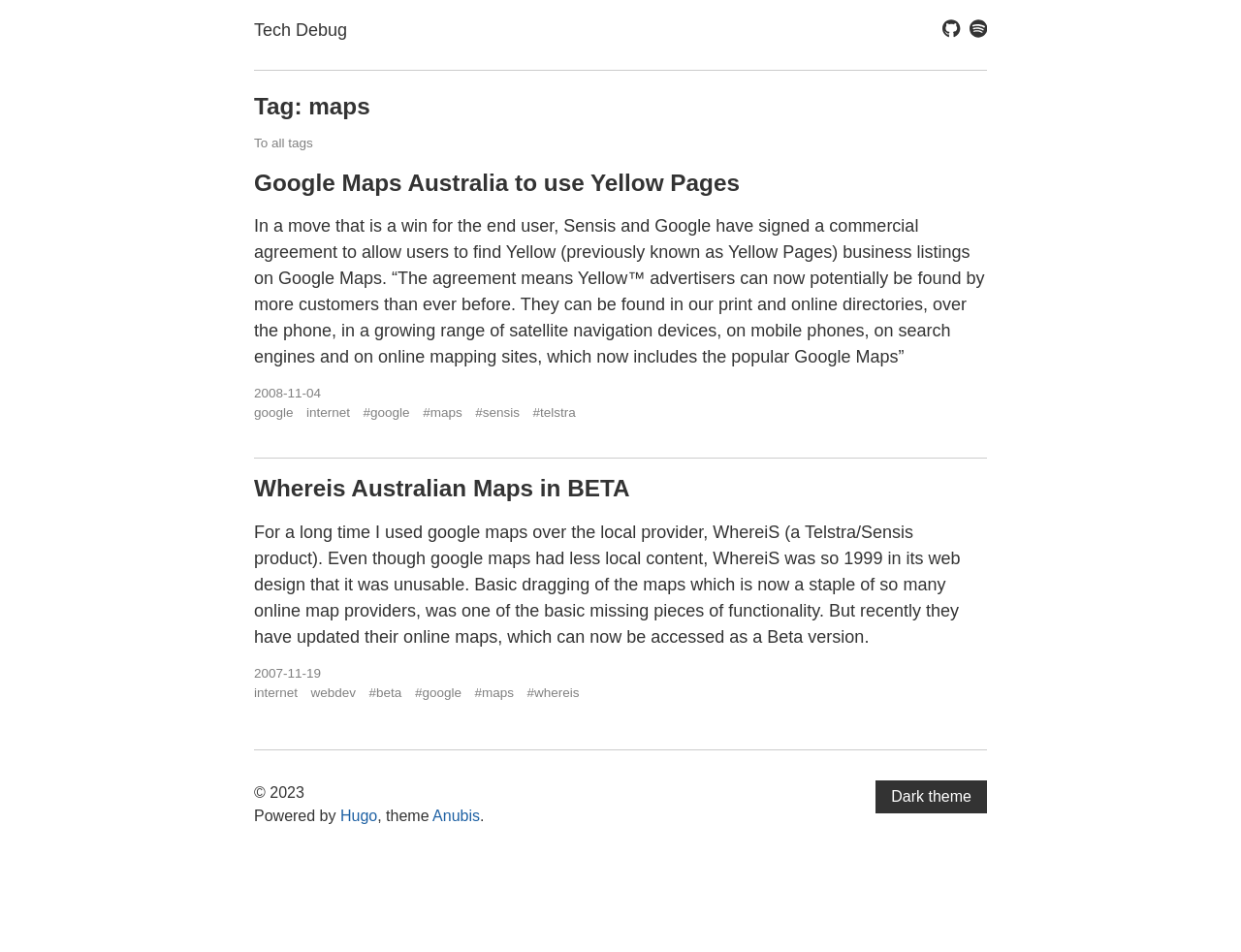Can you give a comprehensive explanation to the question given the content of the image?
What is the name of the online mapping site mentioned in the second article?

The second article 'Whereis Australian Maps in BETA' mentions that the author used to use Google Maps over the local provider, Whereis, which is a Telstra/Sensis product.